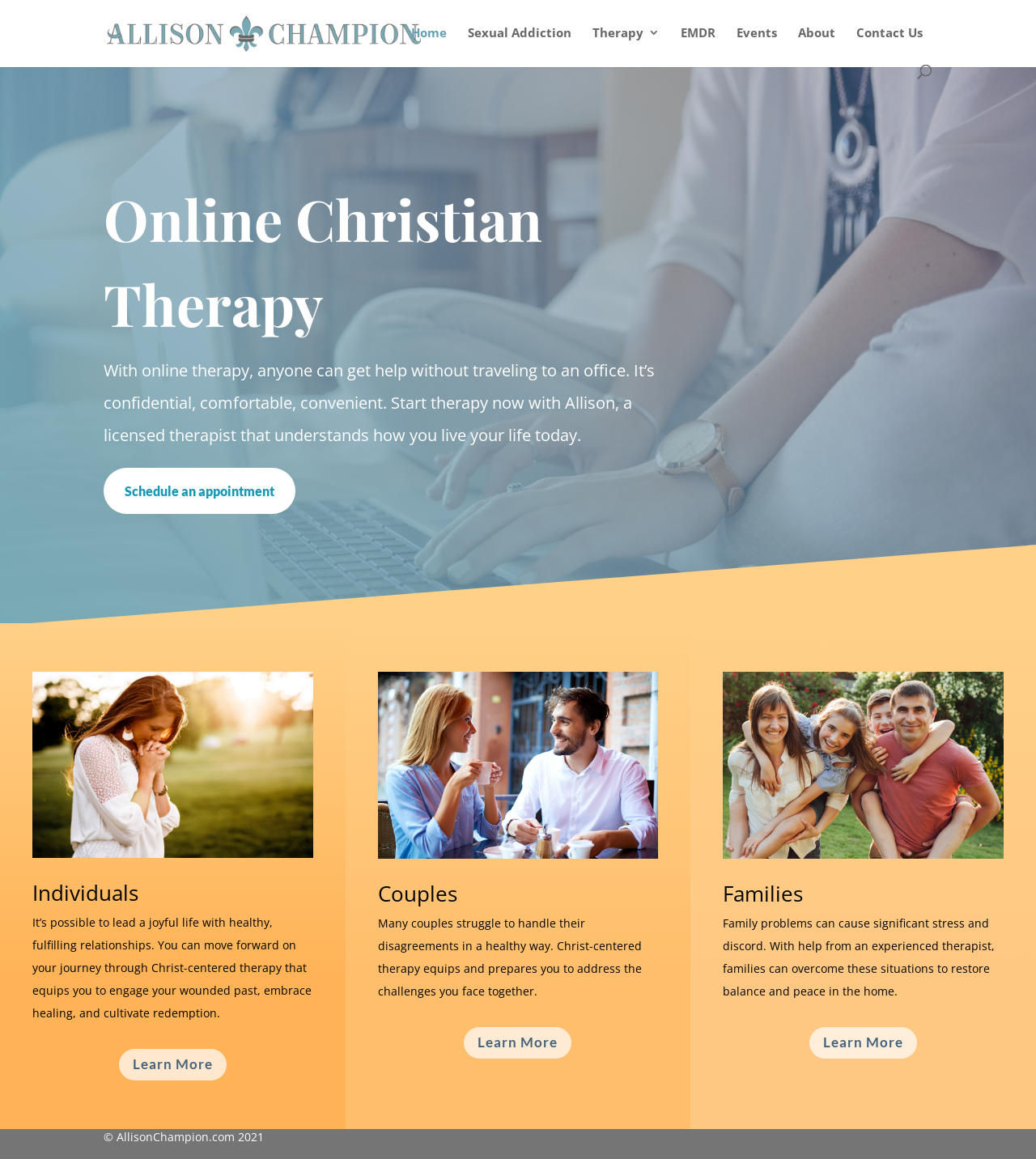Locate the bounding box coordinates of the element to click to perform the following action: 'Click the 'Menu' button'. The coordinates should be given as four float values between 0 and 1, in the form of [left, top, right, bottom].

None